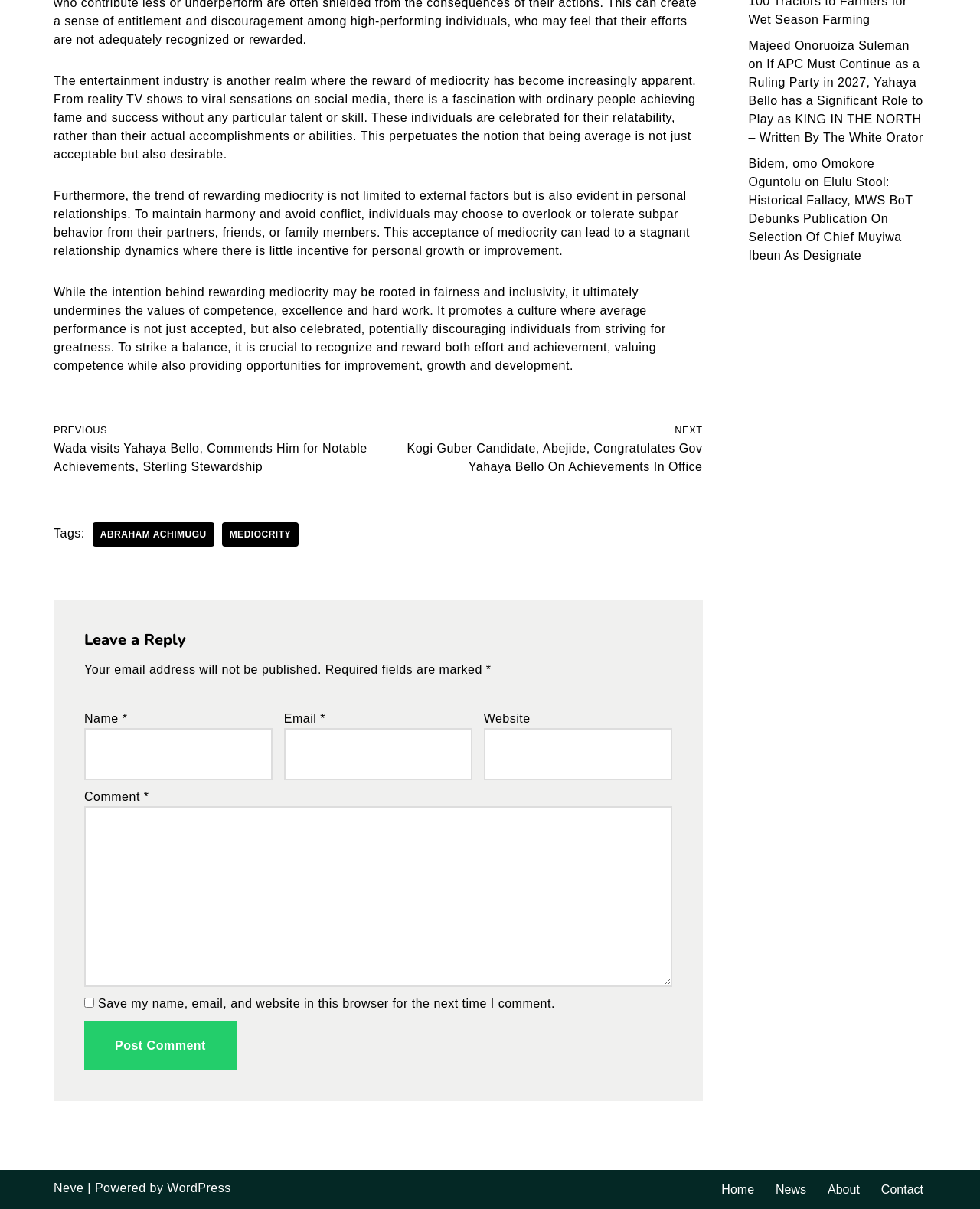Locate the bounding box coordinates of the element I should click to achieve the following instruction: "Click the 'Post Comment' button".

[0.086, 0.844, 0.241, 0.886]